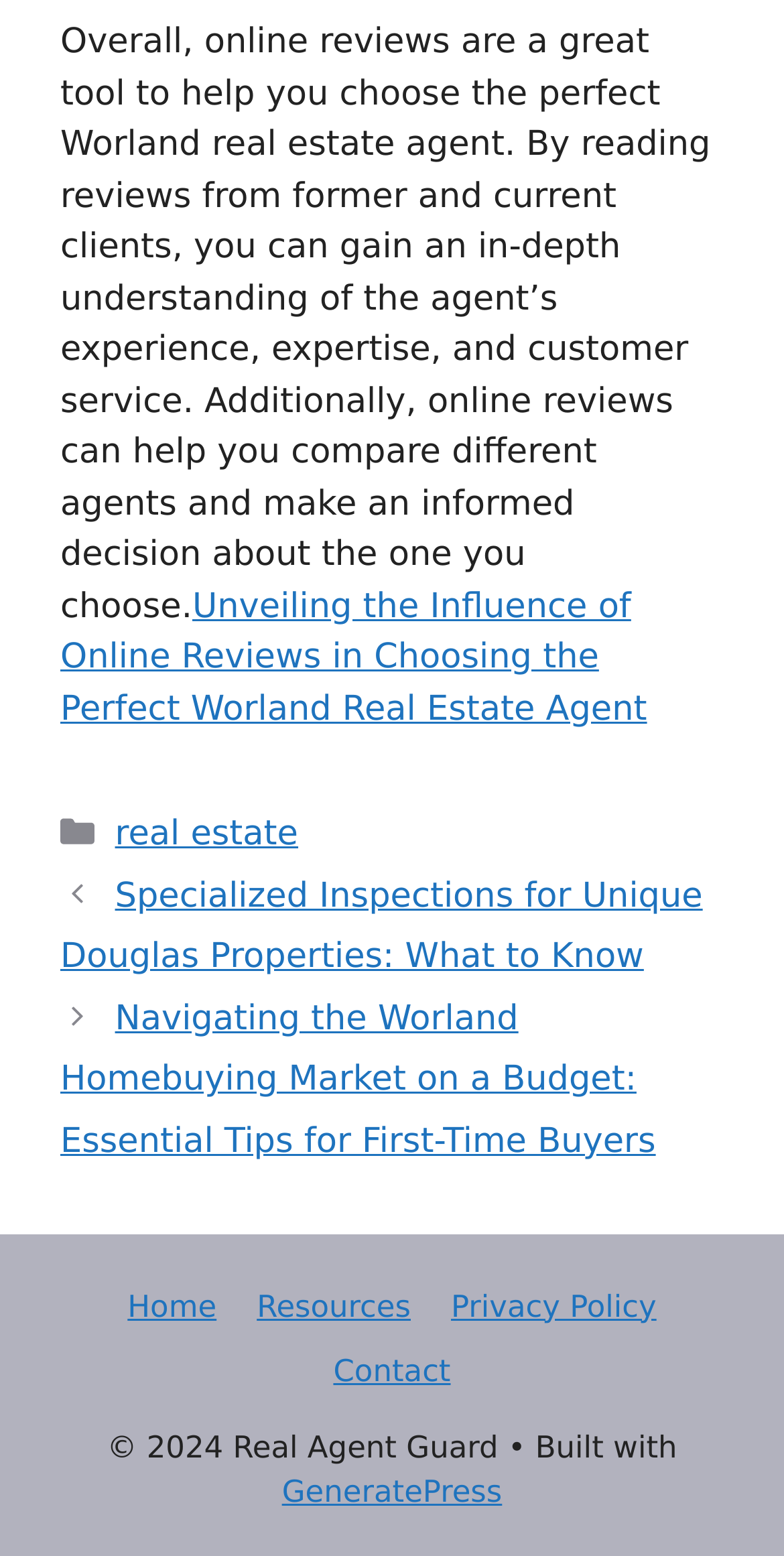Please give a short response to the question using one word or a phrase:
What is the topic of the main article?

Worland real estate agent